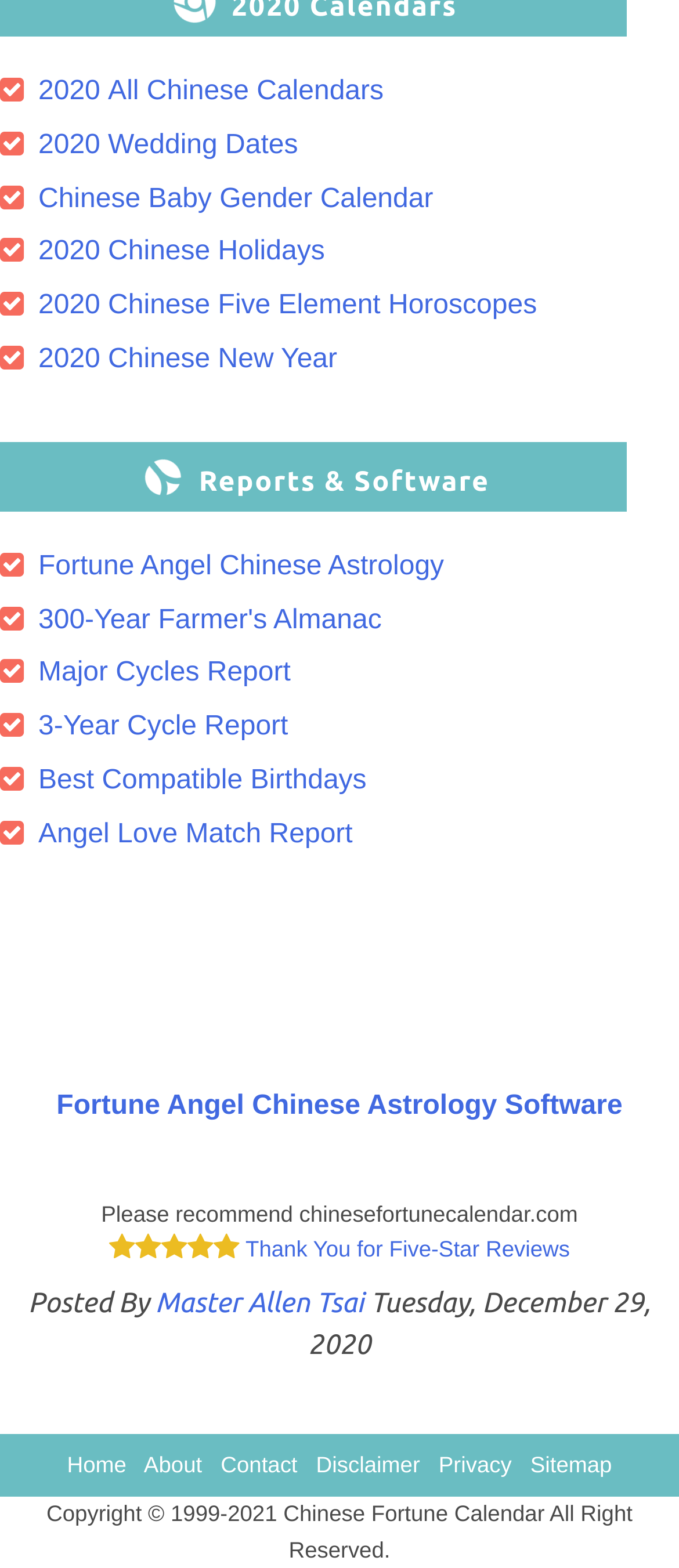Please reply to the following question using a single word or phrase: 
How many links are there in the 'Reports & Software' section?

7